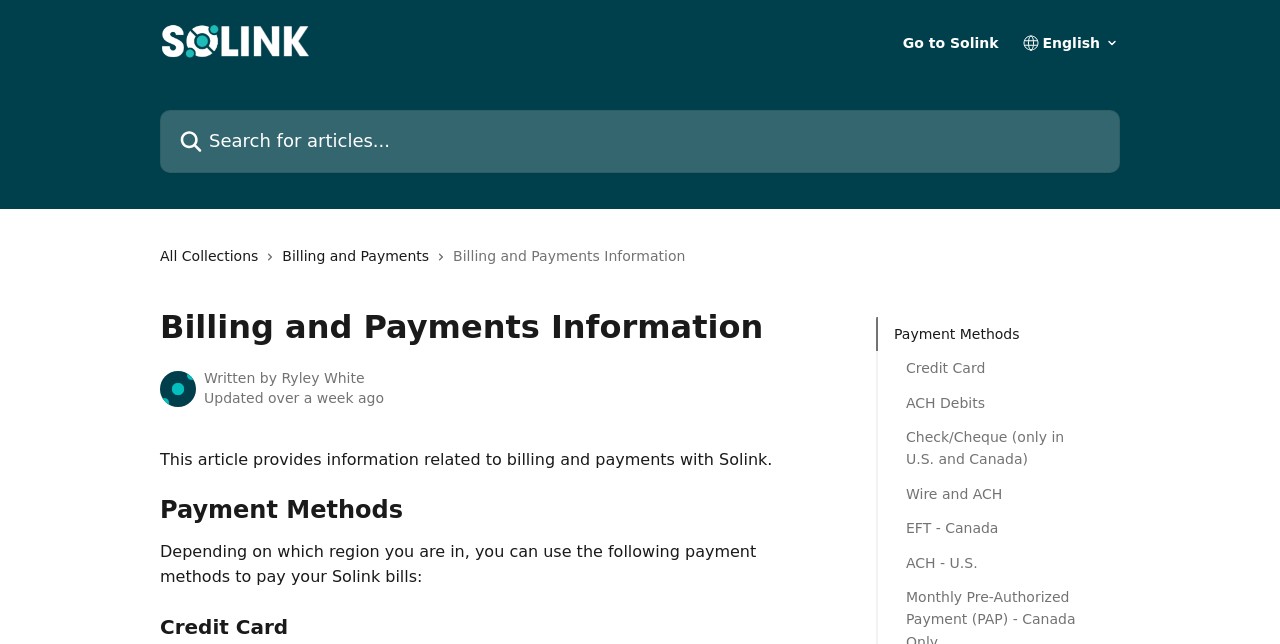Determine the bounding box coordinates for the area you should click to complete the following instruction: "Search for articles".

[0.125, 0.171, 0.875, 0.268]